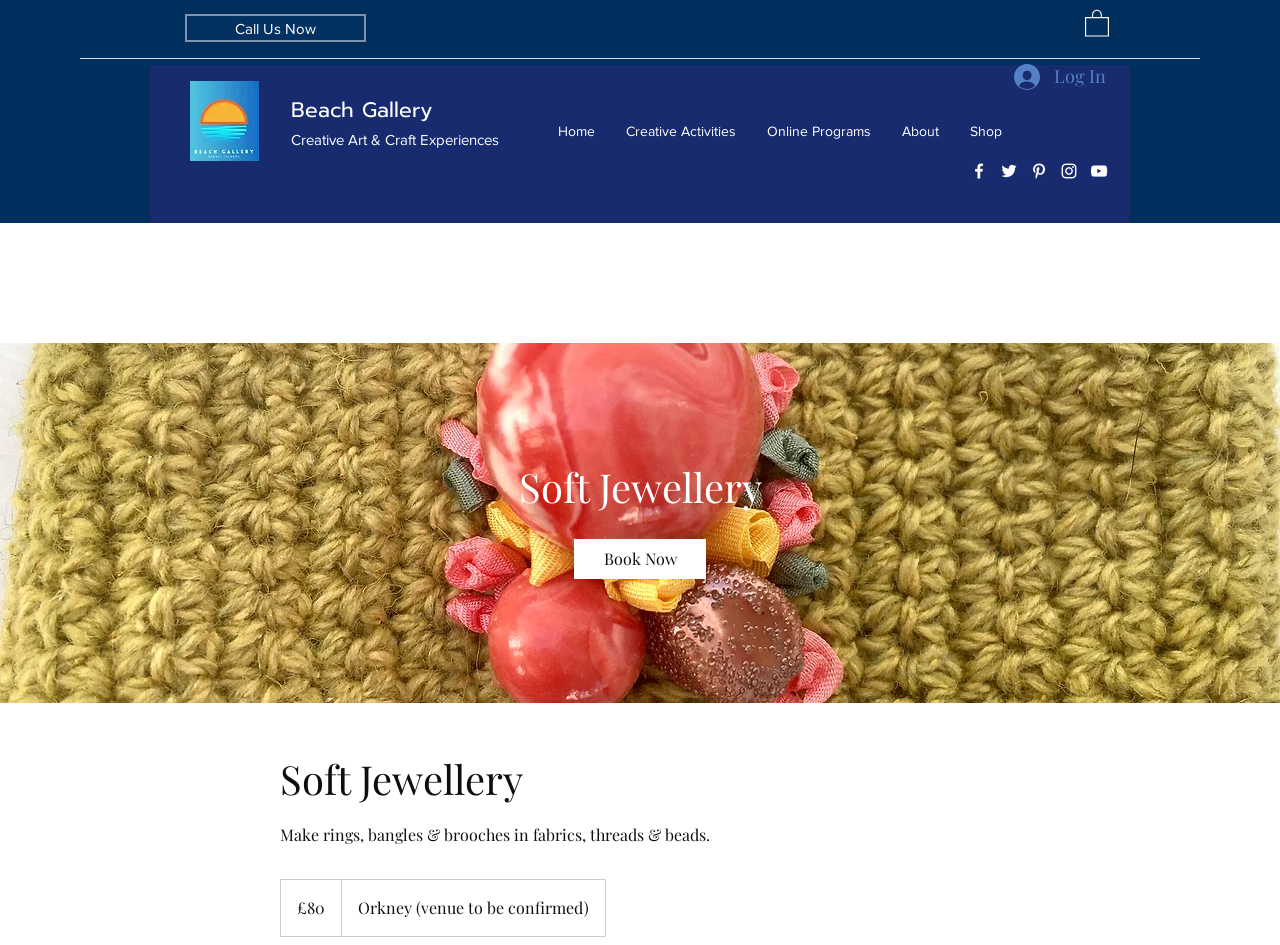Please reply to the following question with a single word or a short phrase:
What is the theme of the creative activities?

Soft Jewellery